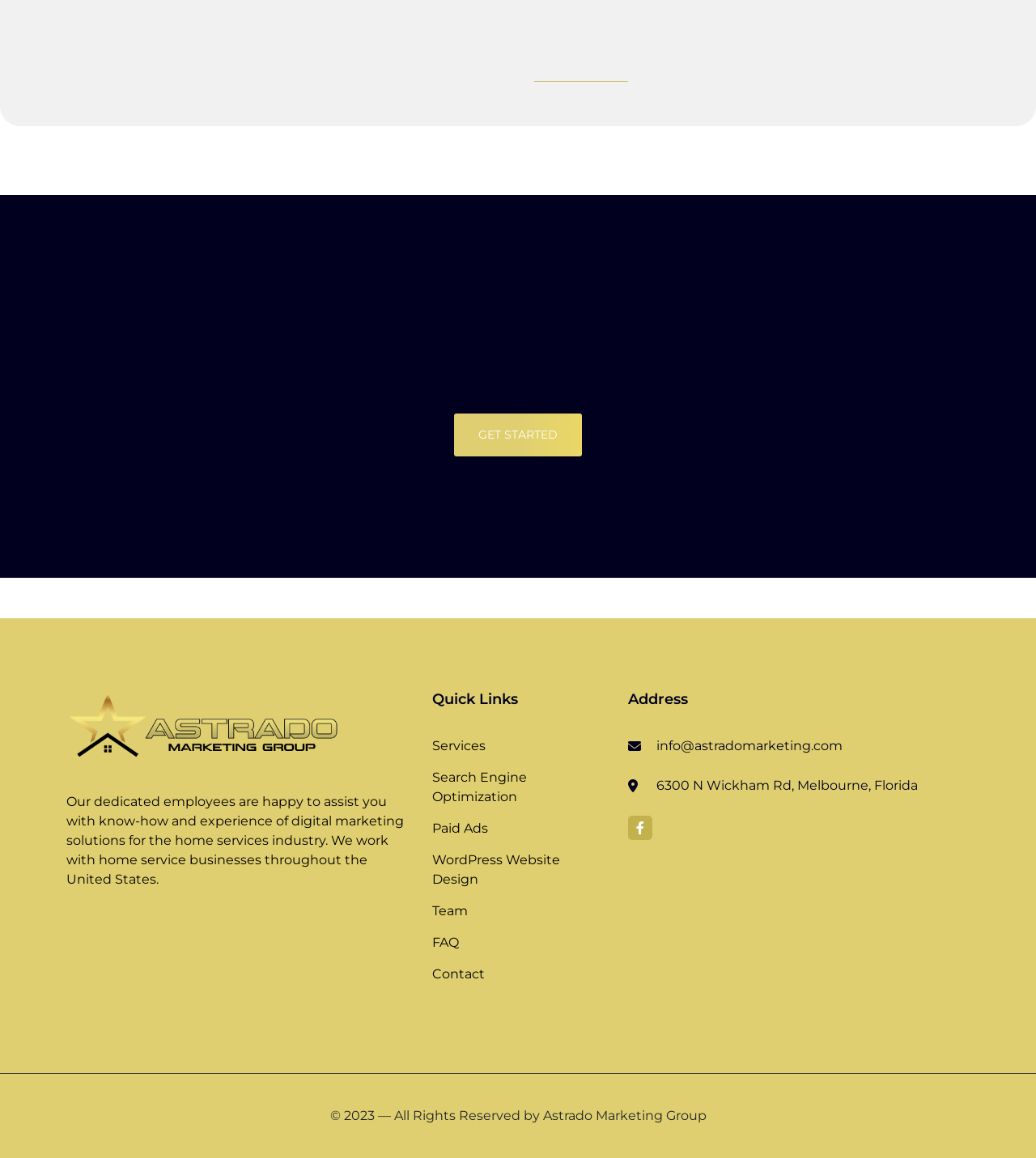Determine the bounding box for the UI element described here: "Paid Ads".

[0.417, 0.704, 0.582, 0.728]